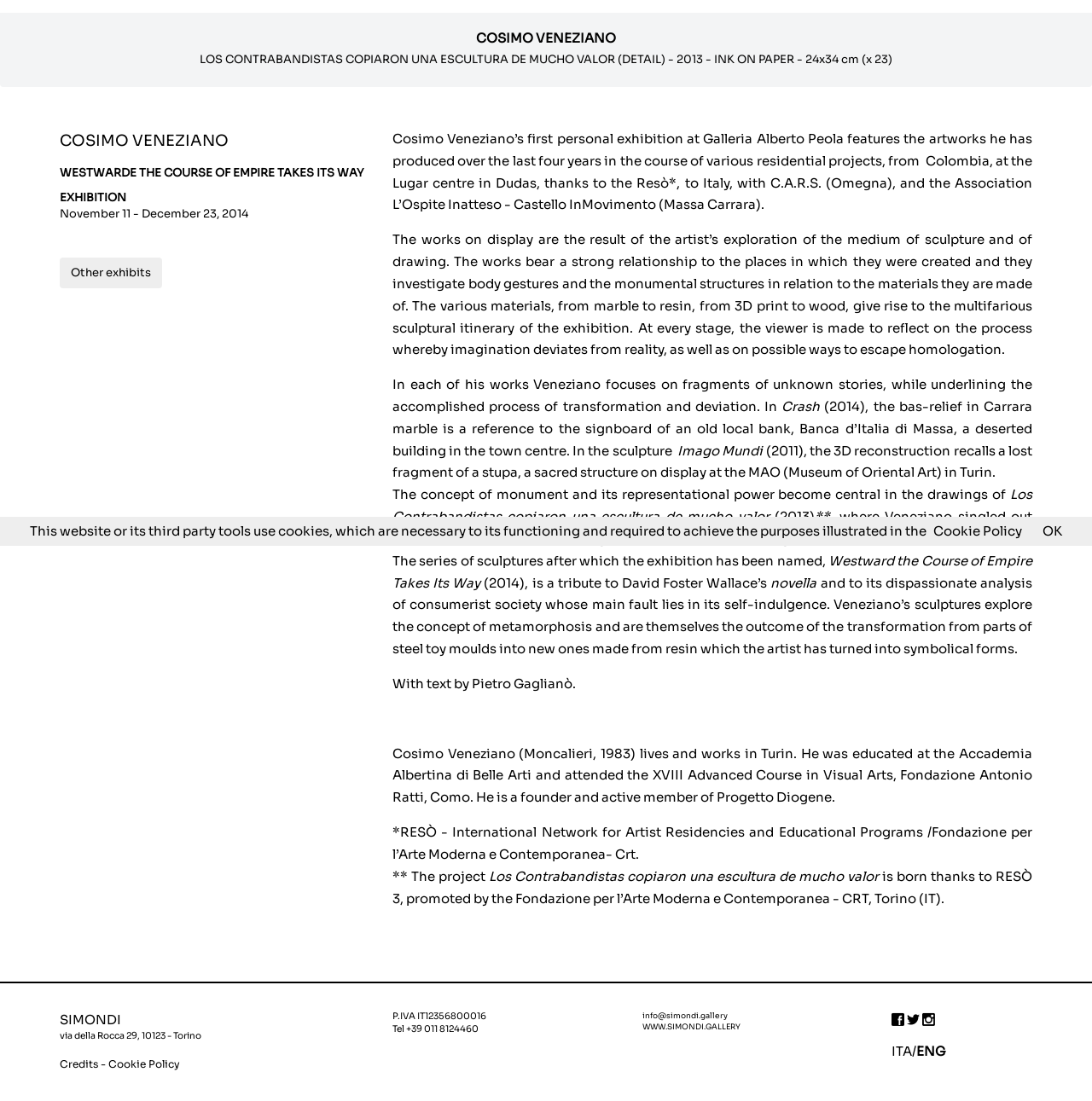Show the bounding box coordinates for the HTML element as described: "Cookie Policy".

[0.099, 0.961, 0.165, 0.972]